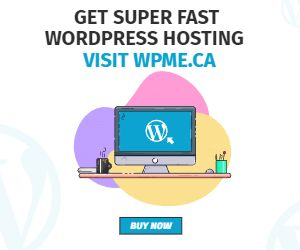Provide a comprehensive description of the image.

The image features a vibrant advertisement promoting super fast WordPress hosting services from WPMe.ca. The design includes a stylized computer monitor displaying the WordPress logo, set against colorful, abstract shapes that enhance its eye-catching appeal. Bold text above the monitor reads "GET SUPER FAST WORDPRESS HOSTING," capturing attention effectively while encouraging potential users to visit the website for more information. A prominent "BUY NOW" button is situated at the bottom, providing a direct call to action. This advertisement aims to attract businesses and individuals seeking reliable and efficient web hosting solutions.